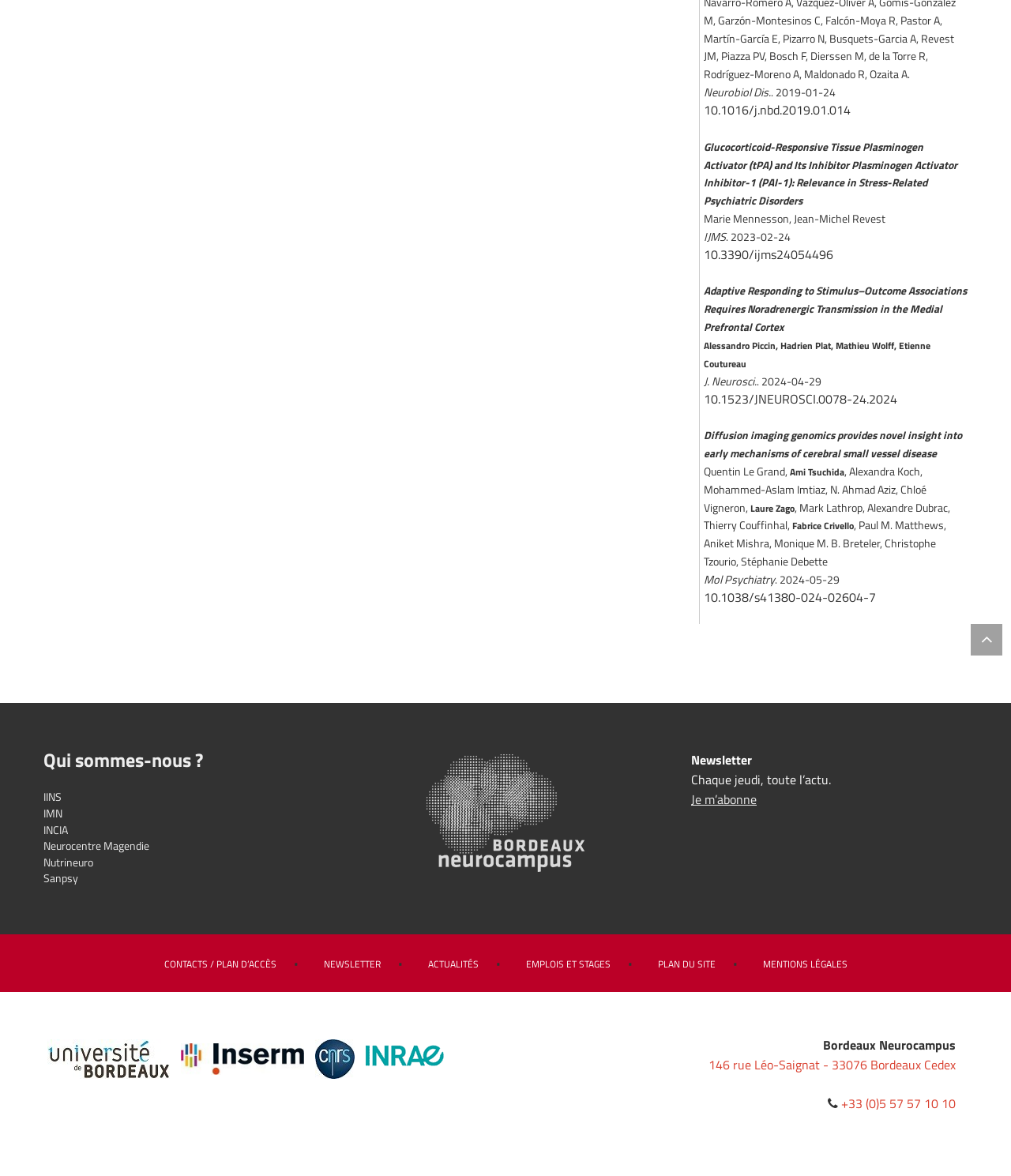Respond to the following question with a brief word or phrase:
What is the DOI of the first research paper?

10.1016/j.nbd.2019.01.014